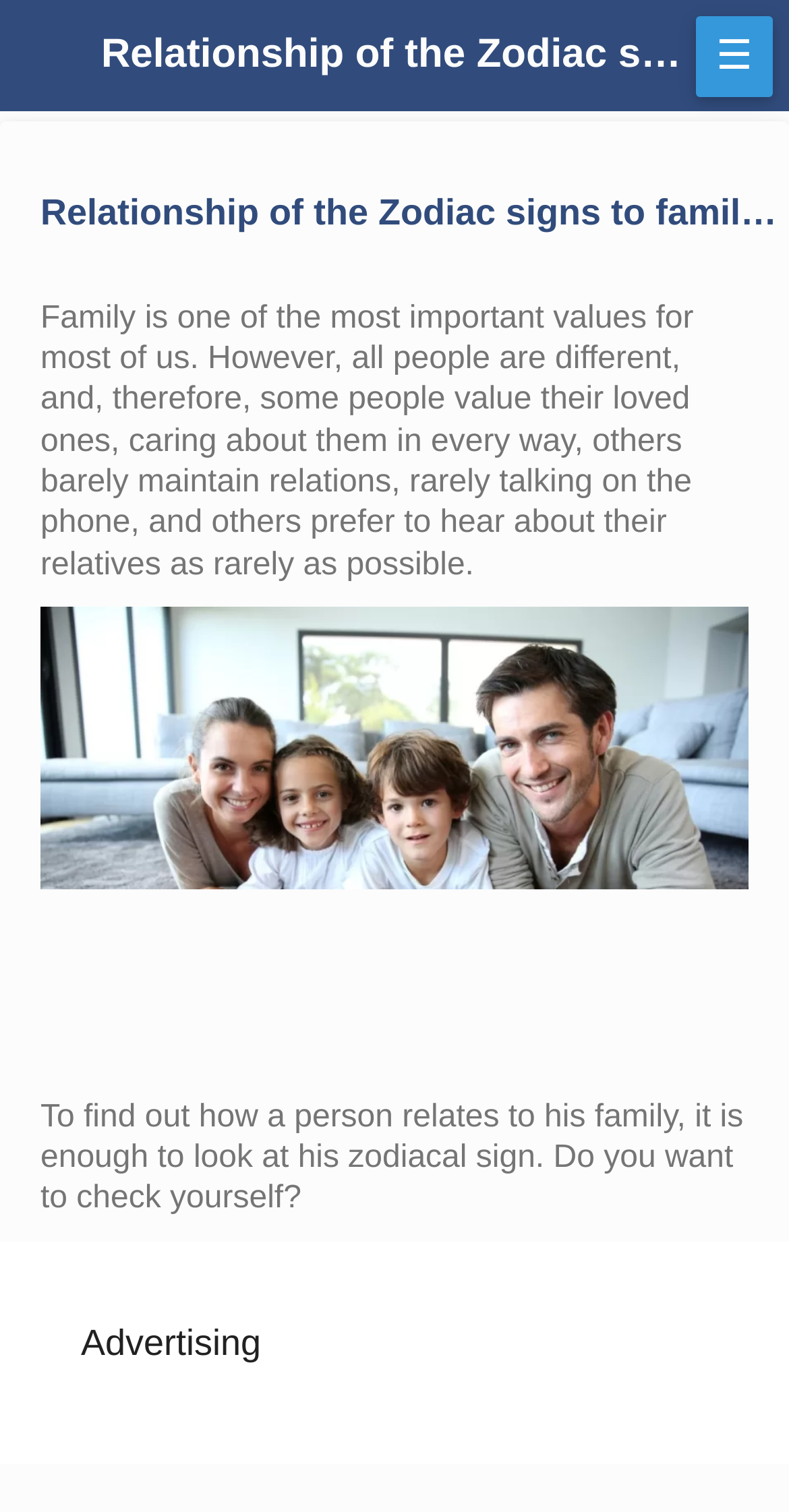What is the importance of family for most people?
Answer with a single word or phrase, using the screenshot for reference.

One of the most important values